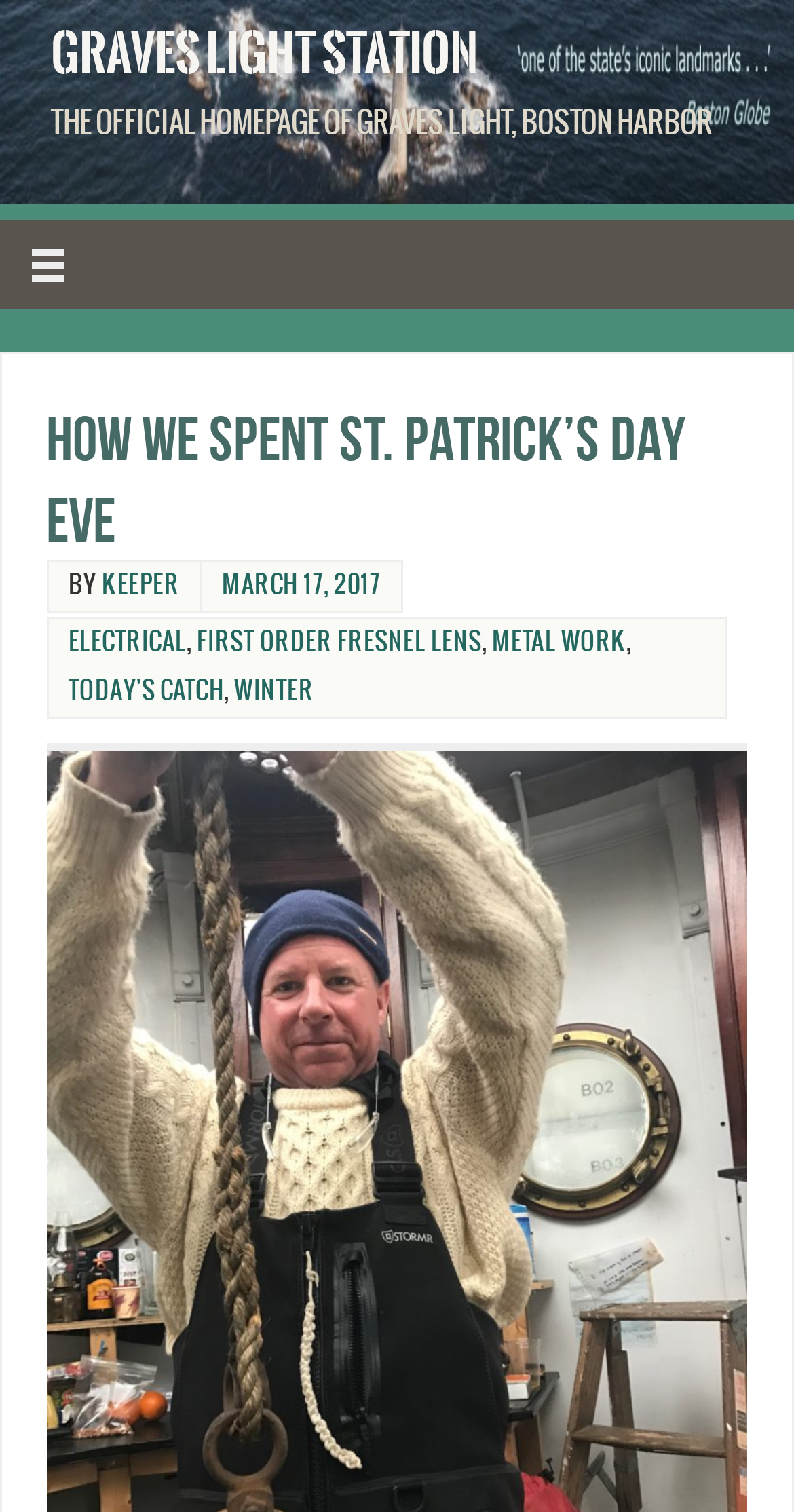Find and provide the bounding box coordinates for the UI element described here: "Today's catch". The coordinates should be given as four float numbers between 0 and 1: [left, top, right, bottom].

[0.086, 0.448, 0.282, 0.465]